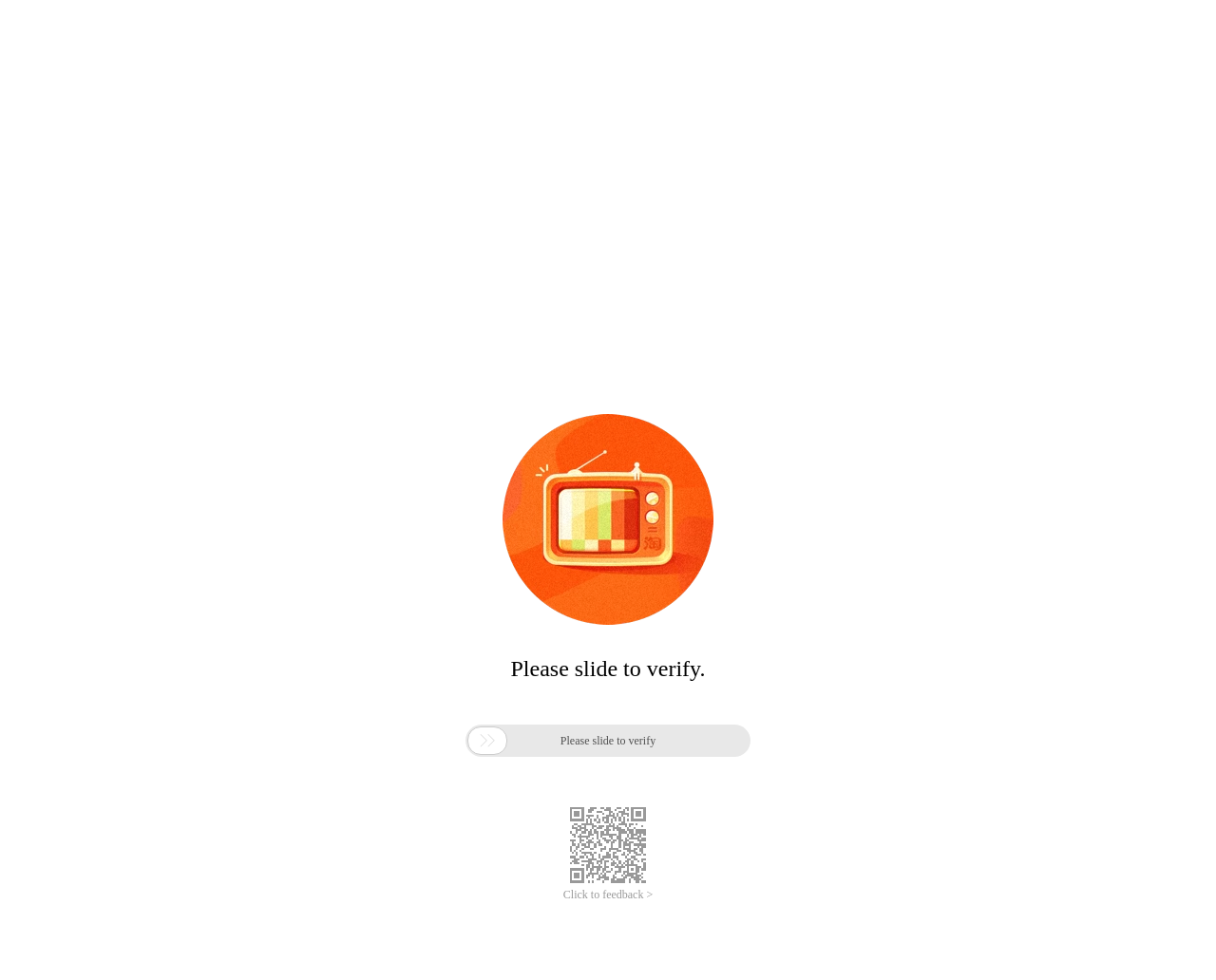Identify the bounding box coordinates for the UI element described by the following text: "Click to feedback >". Provide the coordinates as four float numbers between 0 and 1, in the format [left, top, right, bottom].

[0.463, 0.906, 0.537, 0.921]